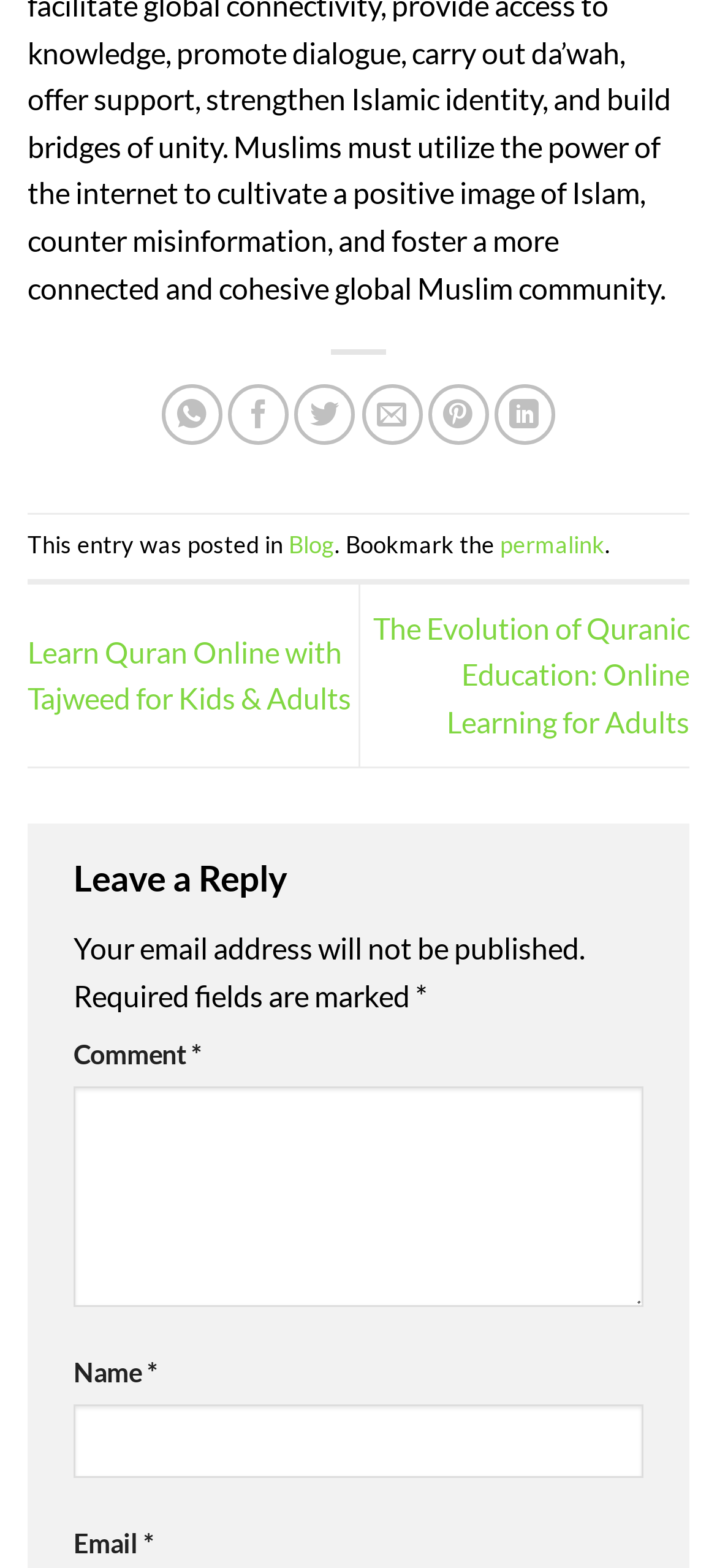Extract the bounding box for the UI element that matches this description: "Blog".

[0.403, 0.338, 0.467, 0.357]